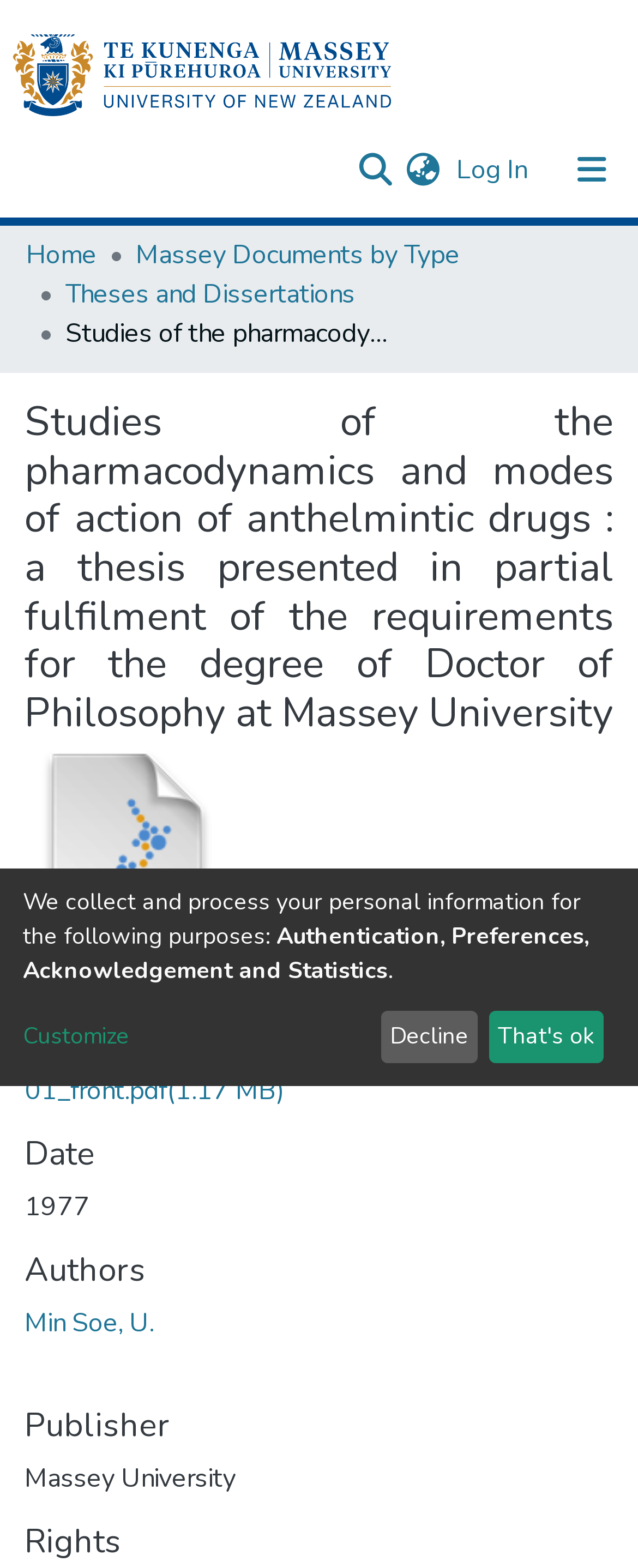What is the purpose of the search bar on this webpage?
Please provide a comprehensive answer based on the information in the image.

The search bar is located in the navigation bar, and it is likely that it is used to search the repository for relevant documents or theses, given the context of the webpage.